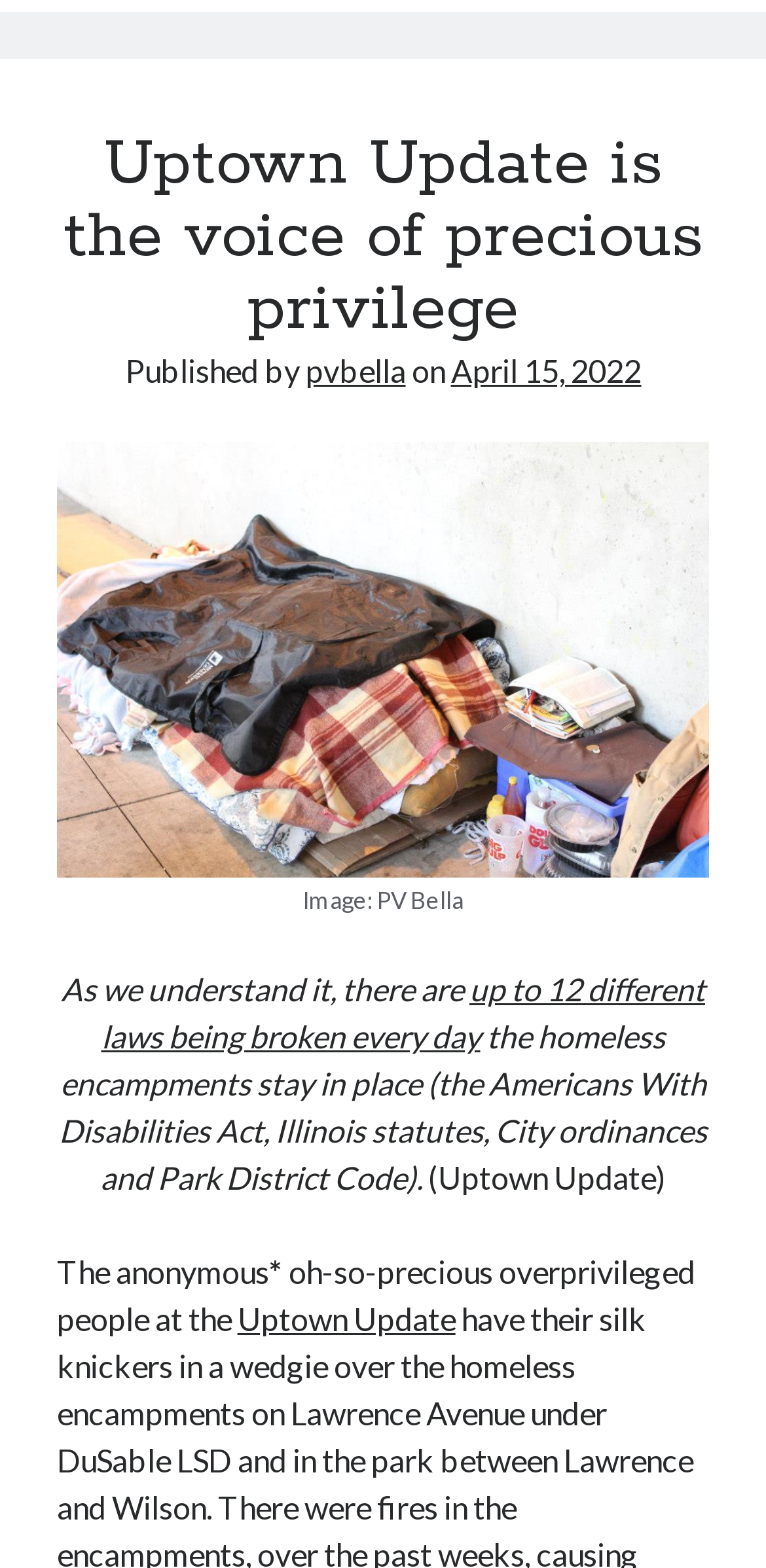Provide the bounding box coordinates of the HTML element this sentence describes: "April 15, 2022".

[0.588, 0.224, 0.837, 0.248]